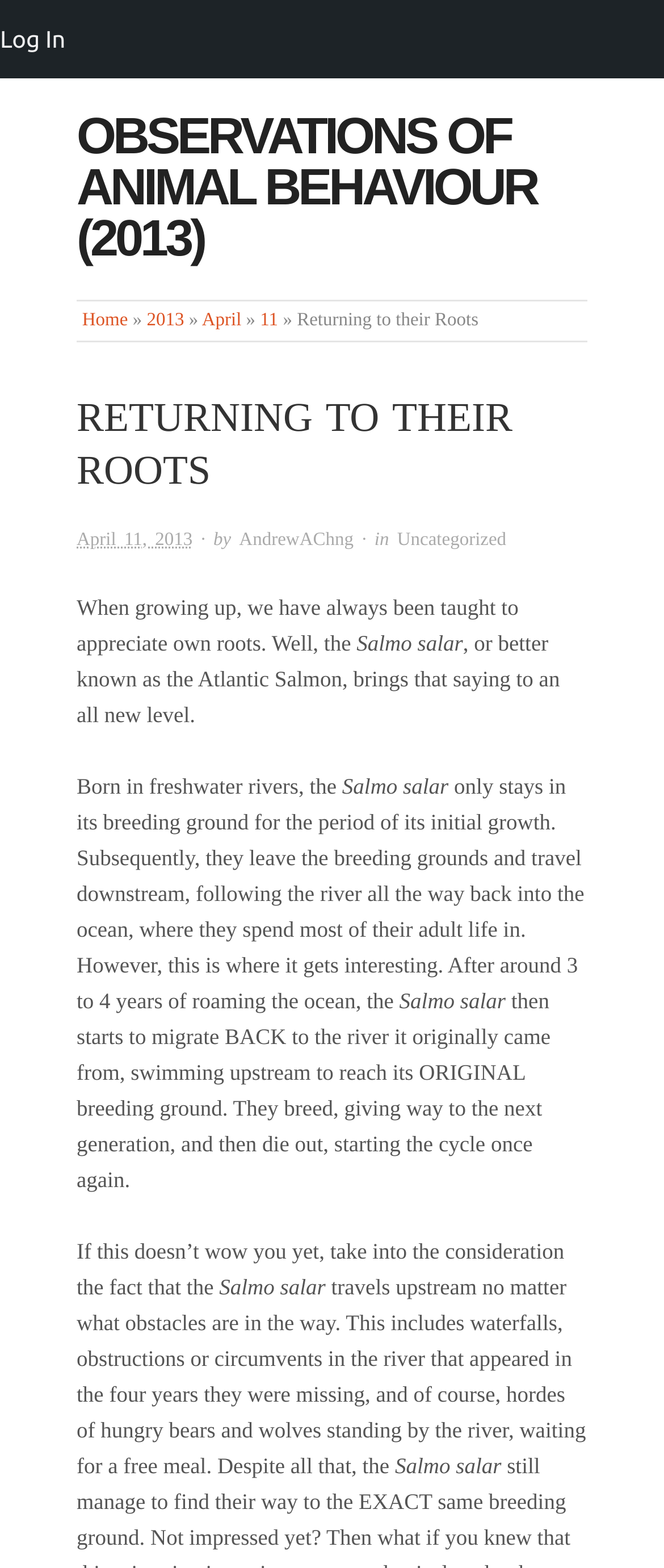Please find the top heading of the webpage and generate its text.

RETURNING TO THEIR ROOTS